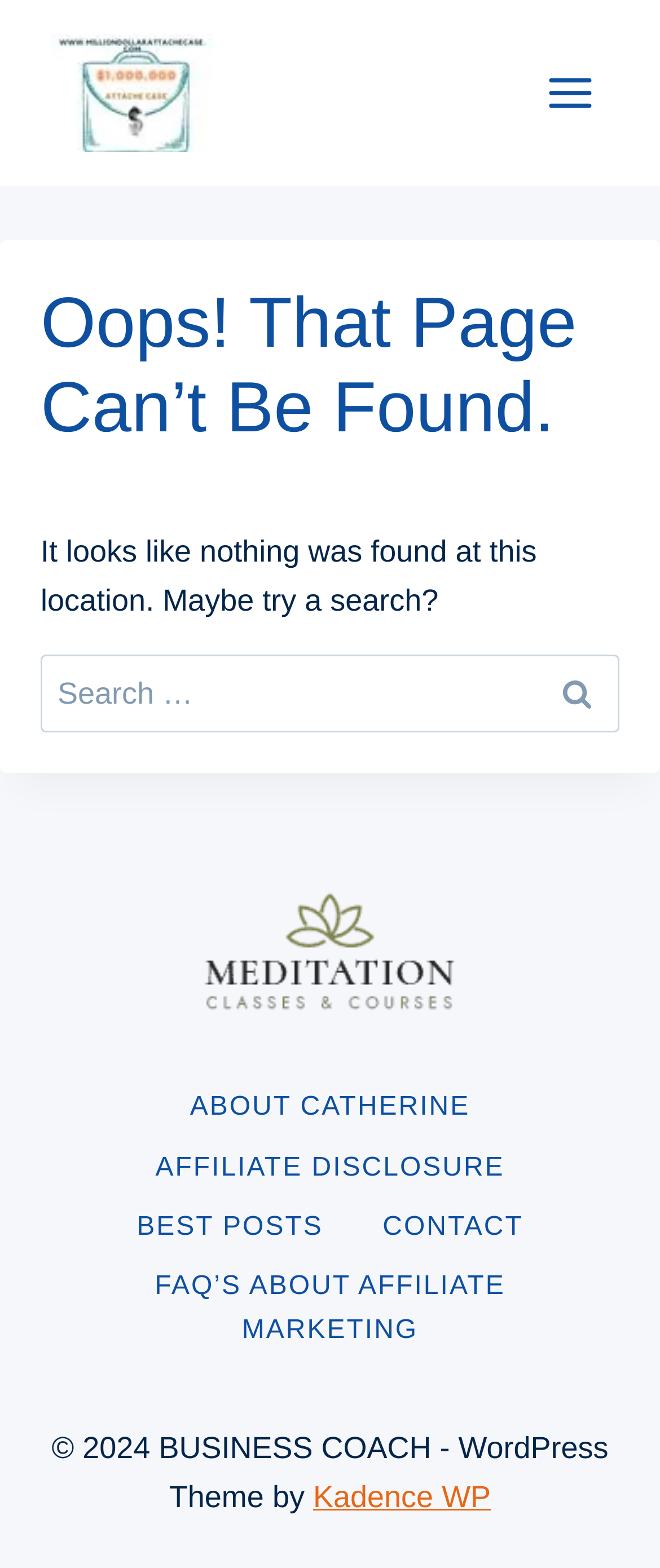Please find the bounding box coordinates in the format (top-left x, top-left y, bottom-right x, bottom-right y) for the given element description. Ensure the coordinates are floating point numbers between 0 and 1. Description: alt="MILLION DOLLAR ATTACHE CASE"

[0.077, 0.022, 0.336, 0.097]